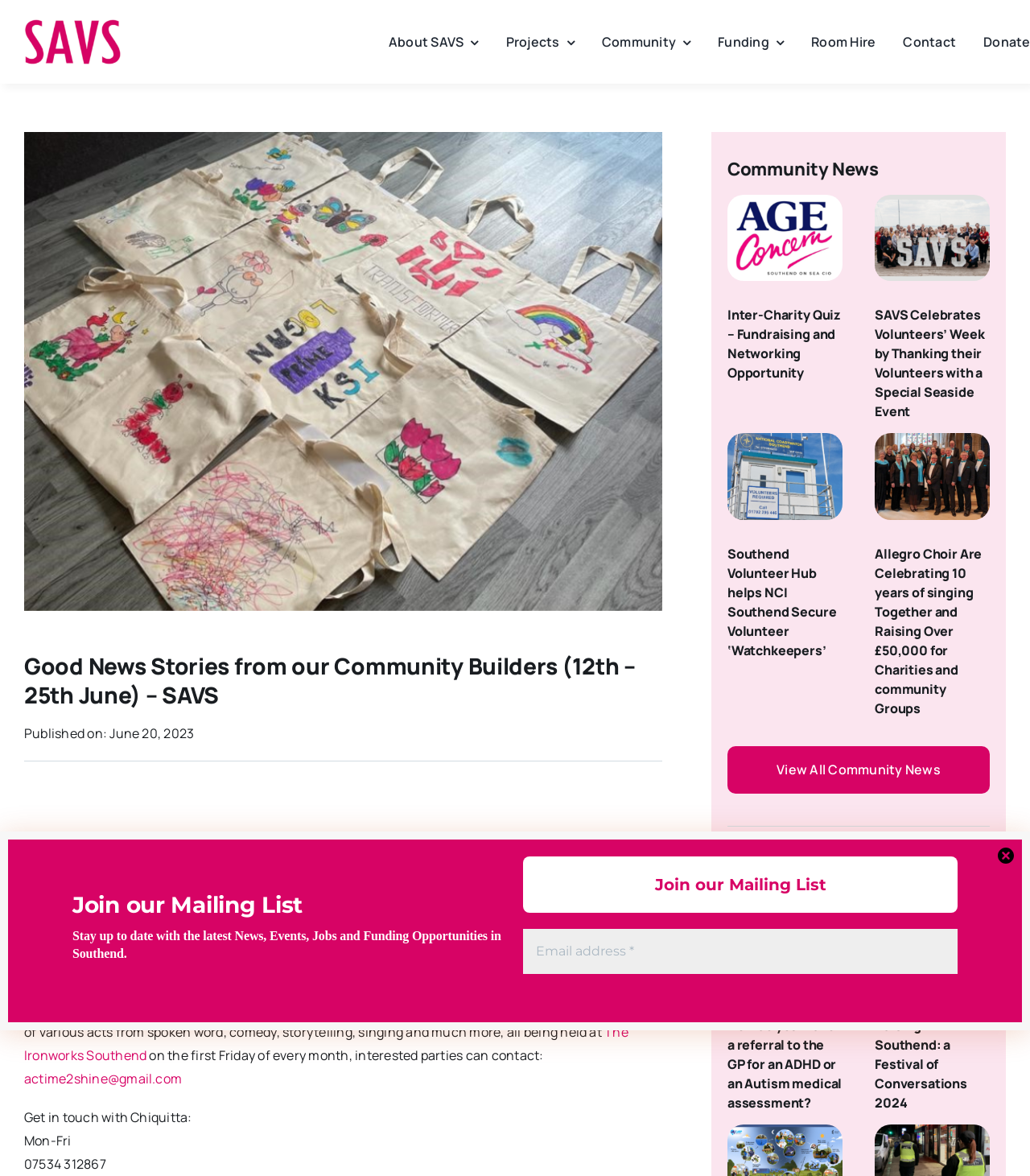Where will the new event be held?
Answer the question based on the image using a single word or a brief phrase.

The Ironworks Southend